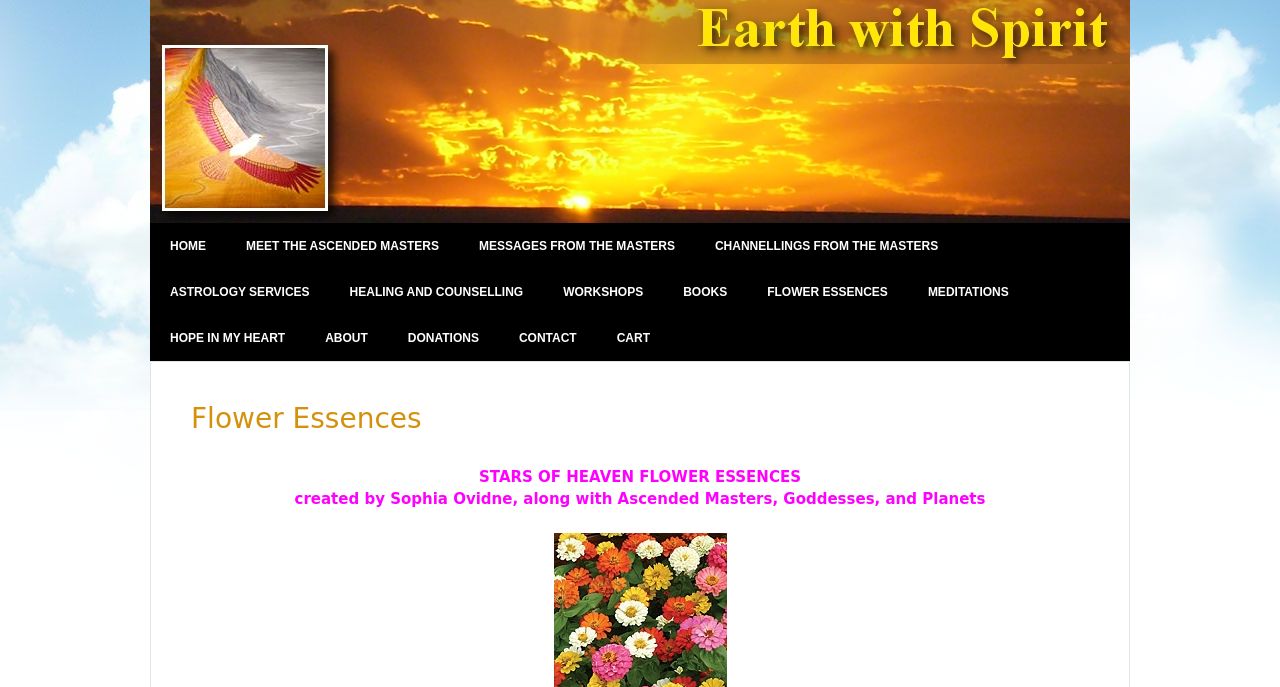Specify the bounding box coordinates for the region that must be clicked to perform the given instruction: "view meditations".

[0.709, 0.392, 0.804, 0.459]